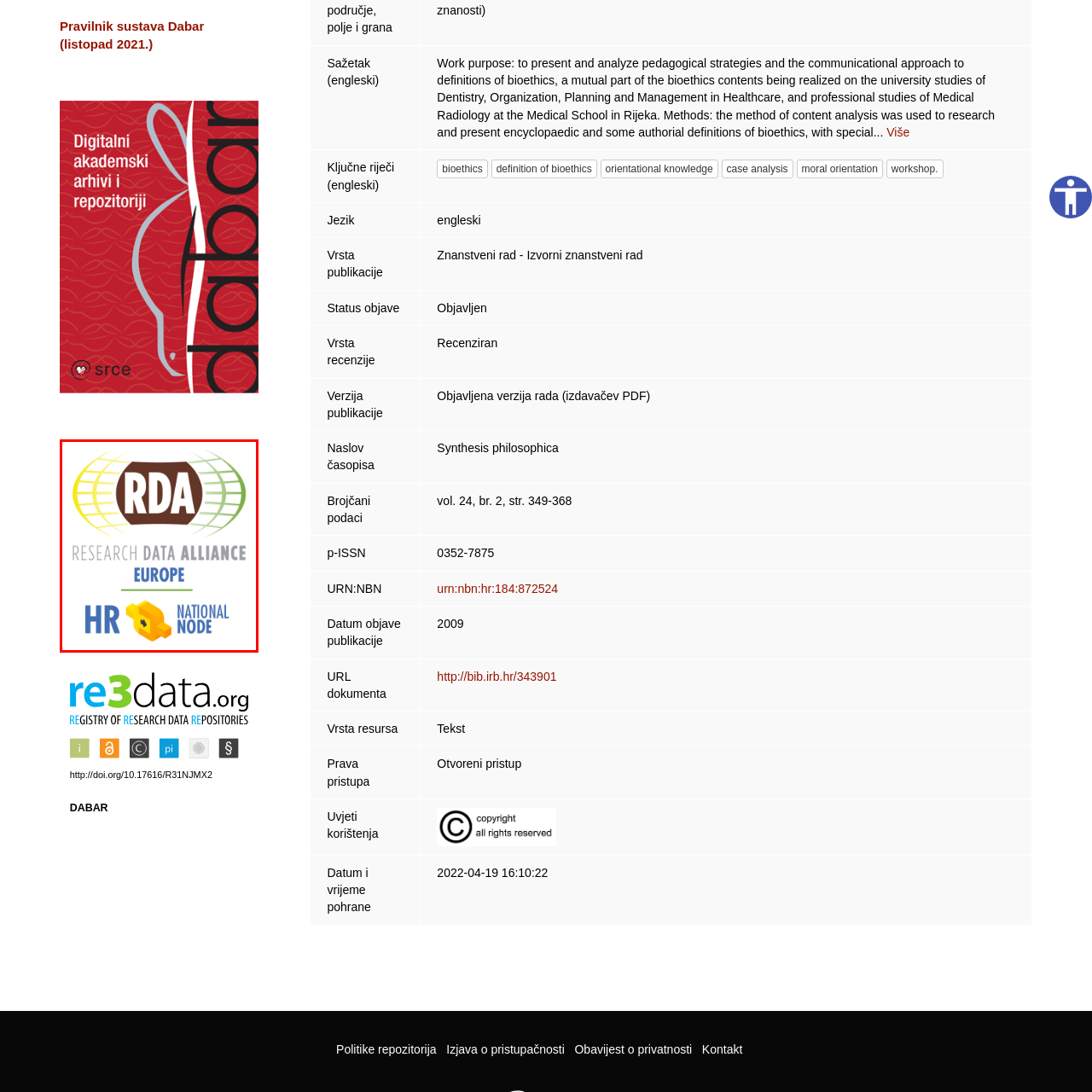What is the color of the 'HR' acronym?
Analyze the image within the red frame and provide a concise answer using only one word or a short phrase.

Blue